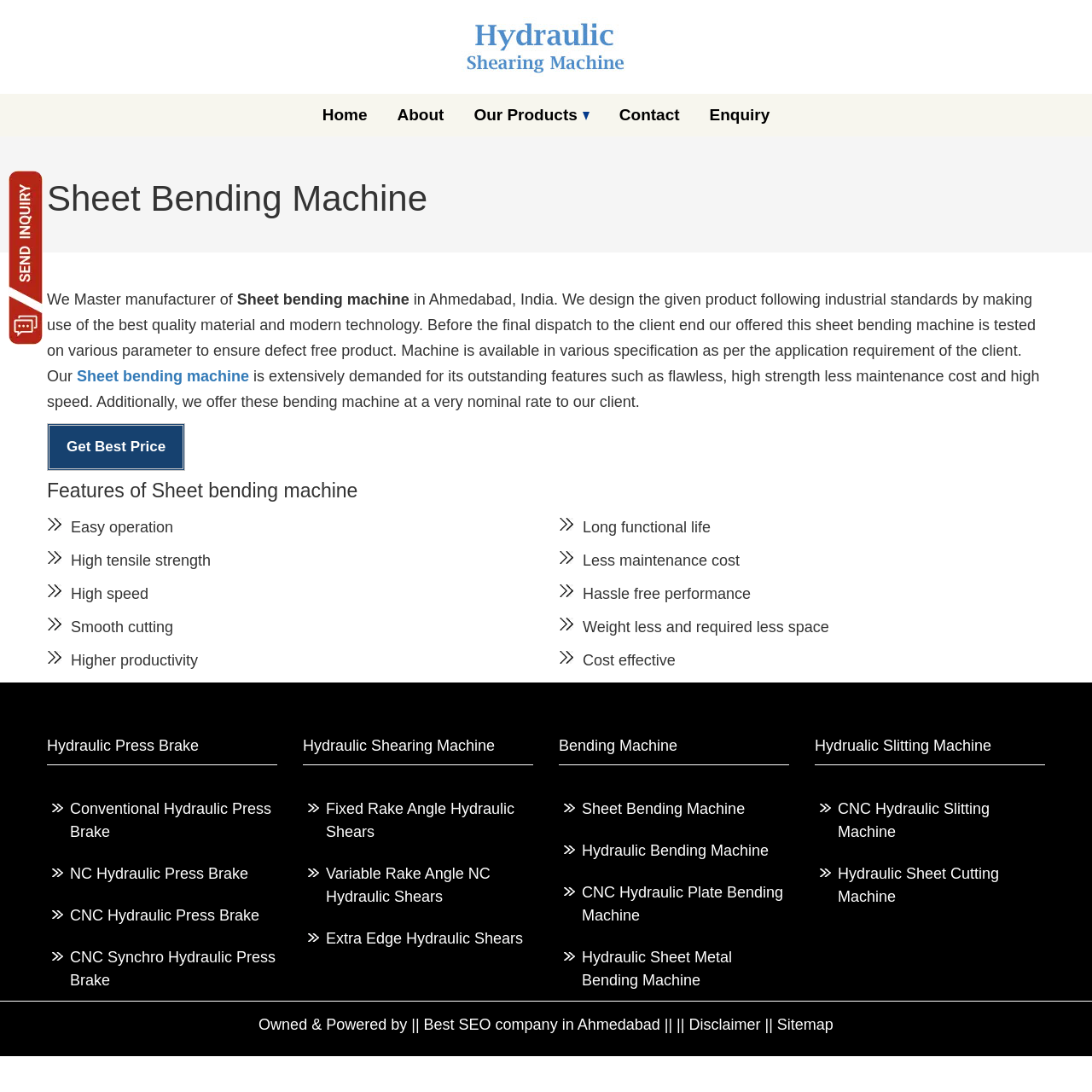Highlight the bounding box coordinates of the element that should be clicked to carry out the following instruction: "Explore features of sheet bending machine". The coordinates must be given as four float numbers ranging from 0 to 1, i.e., [left, top, right, bottom].

[0.043, 0.439, 0.957, 0.461]